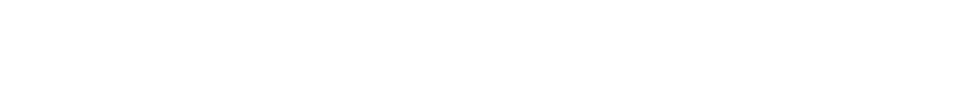Use the details in the image to answer the question thoroughly: 
What is the purpose of this chart?

The chart is essential for traders to interpret market movements and make informed trading decisions, which is crucial in navigating their choices in forex with clarity and strategic insight.